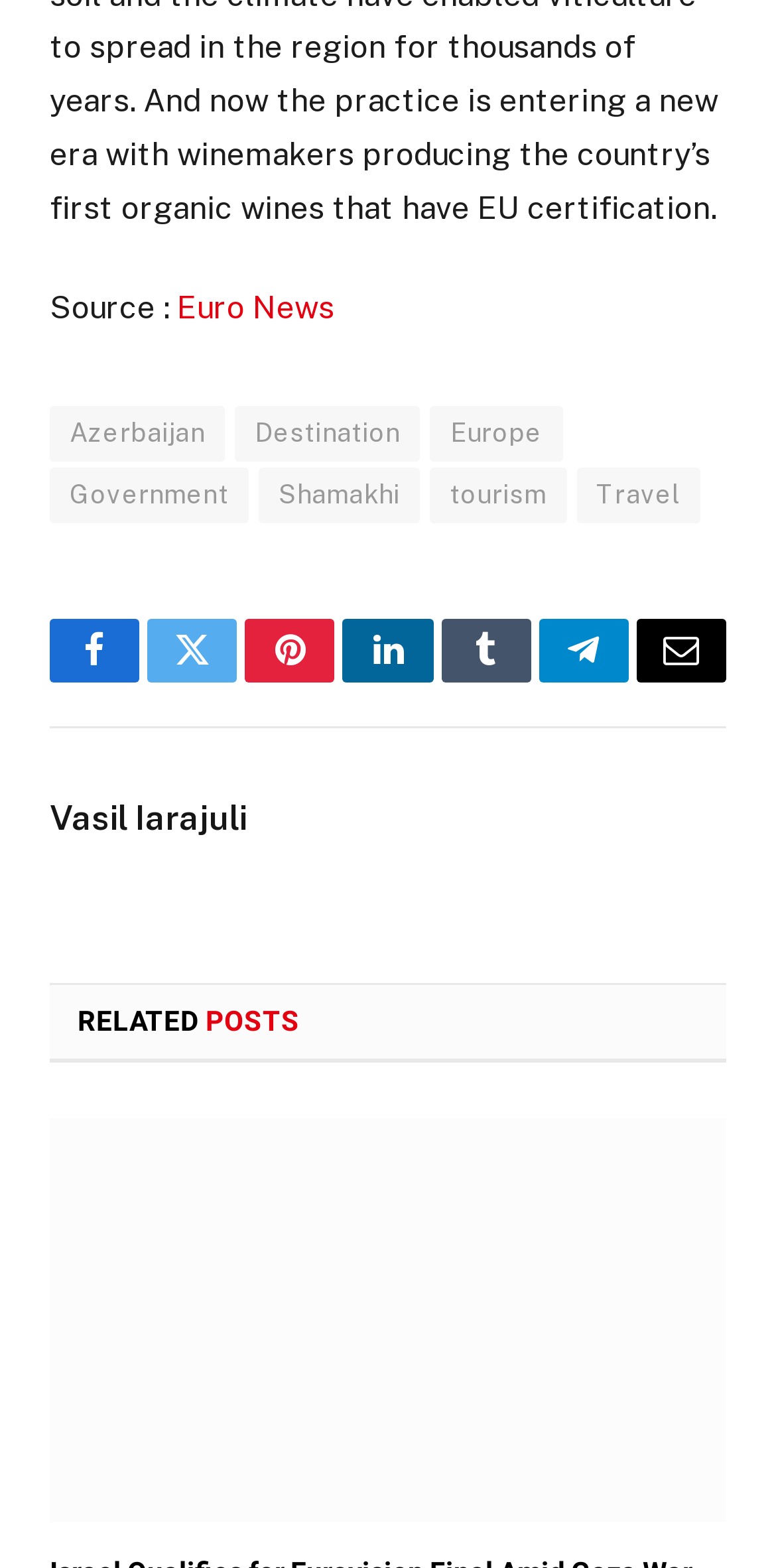Bounding box coordinates are specified in the format (top-left x, top-left y, bottom-right x, bottom-right y). All values are floating point numbers bounded between 0 and 1. Please provide the bounding box coordinate of the region this sentence describes: Pinterest

[0.316, 0.395, 0.432, 0.435]